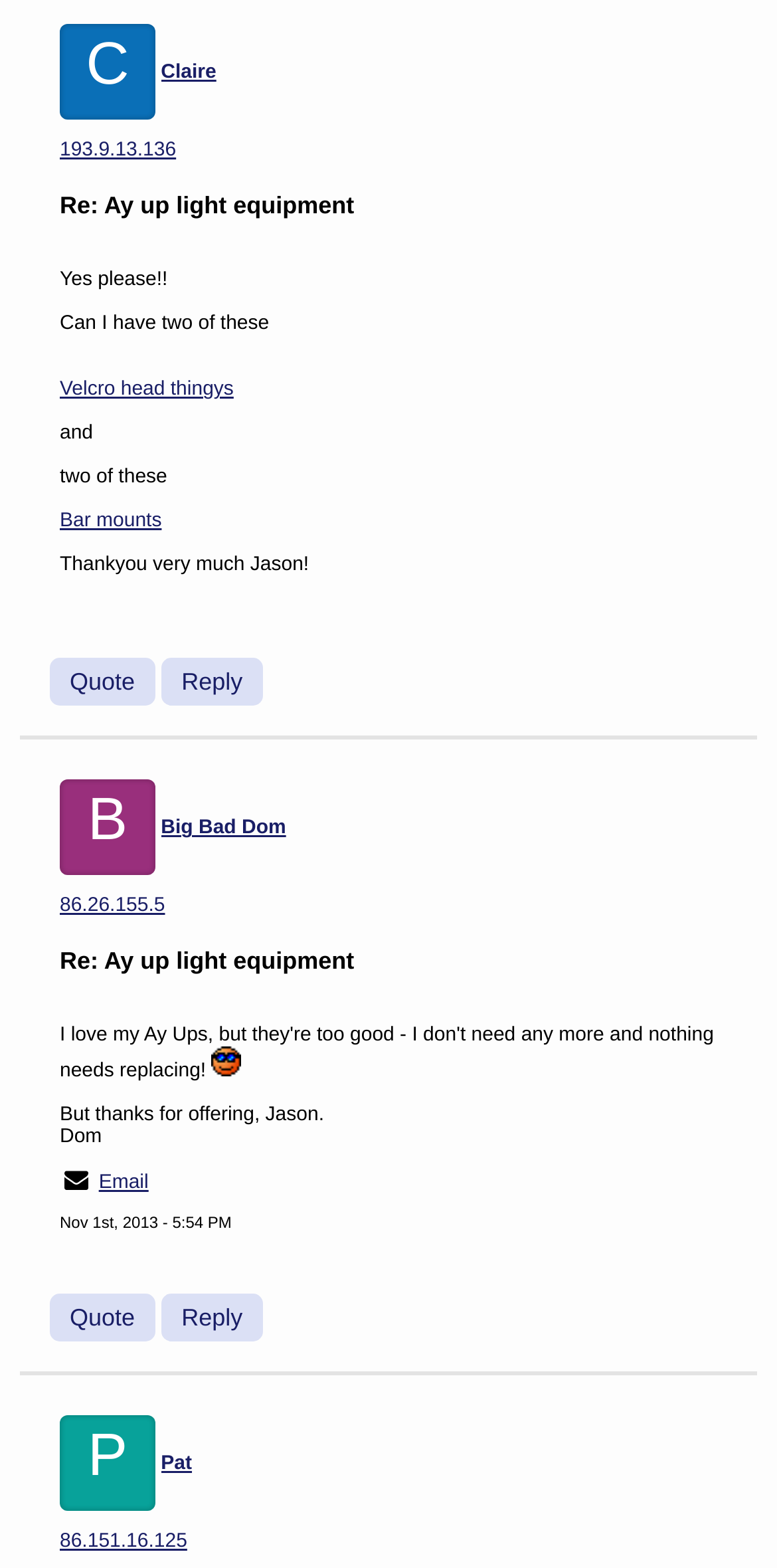Provide the bounding box coordinates of the HTML element this sentence describes: "Bar mounts".

[0.077, 0.326, 0.208, 0.34]